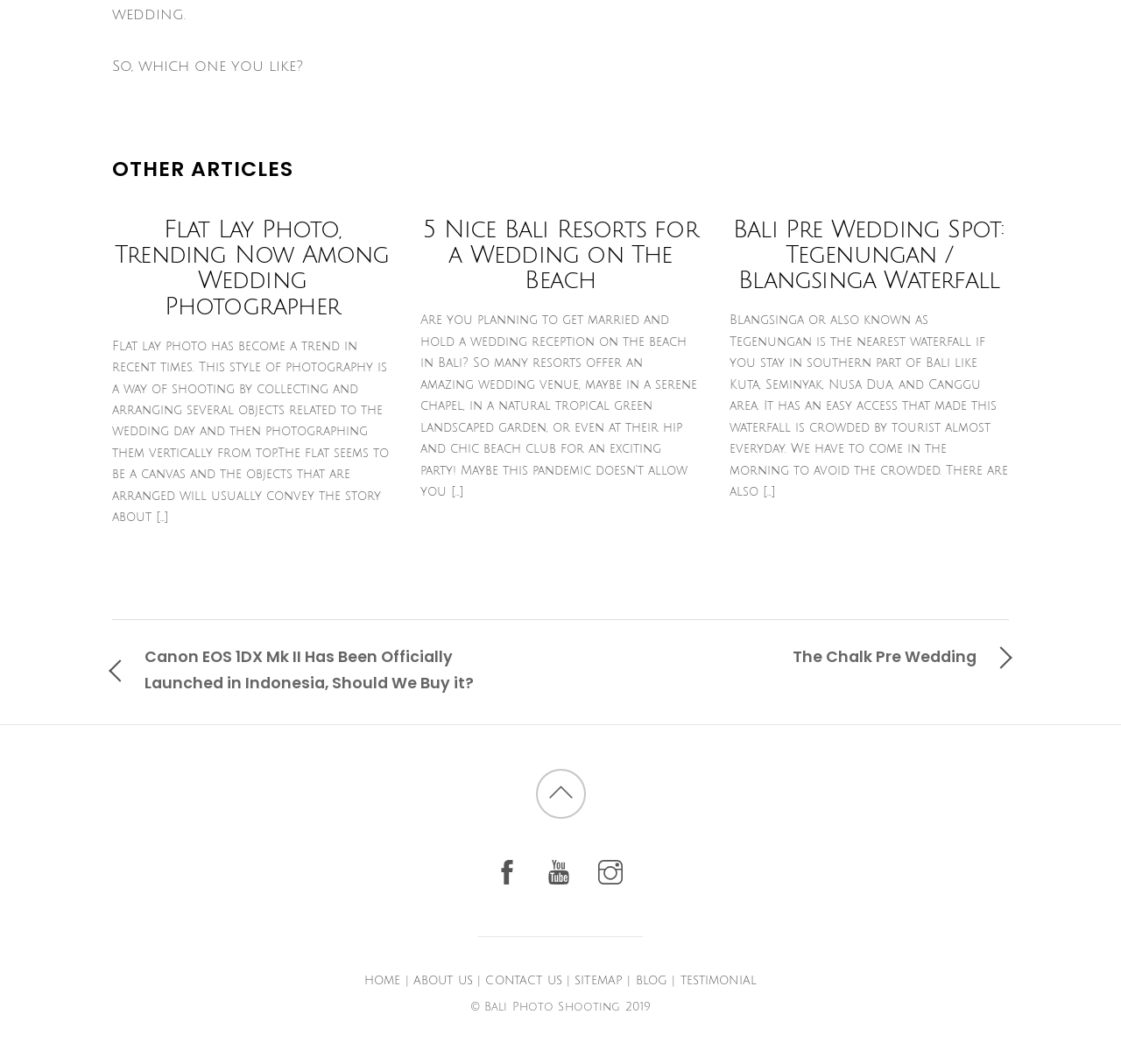Find and provide the bounding box coordinates for the UI element described with: "The Chalk Pre Wedding".

[0.524, 0.605, 0.871, 0.629]